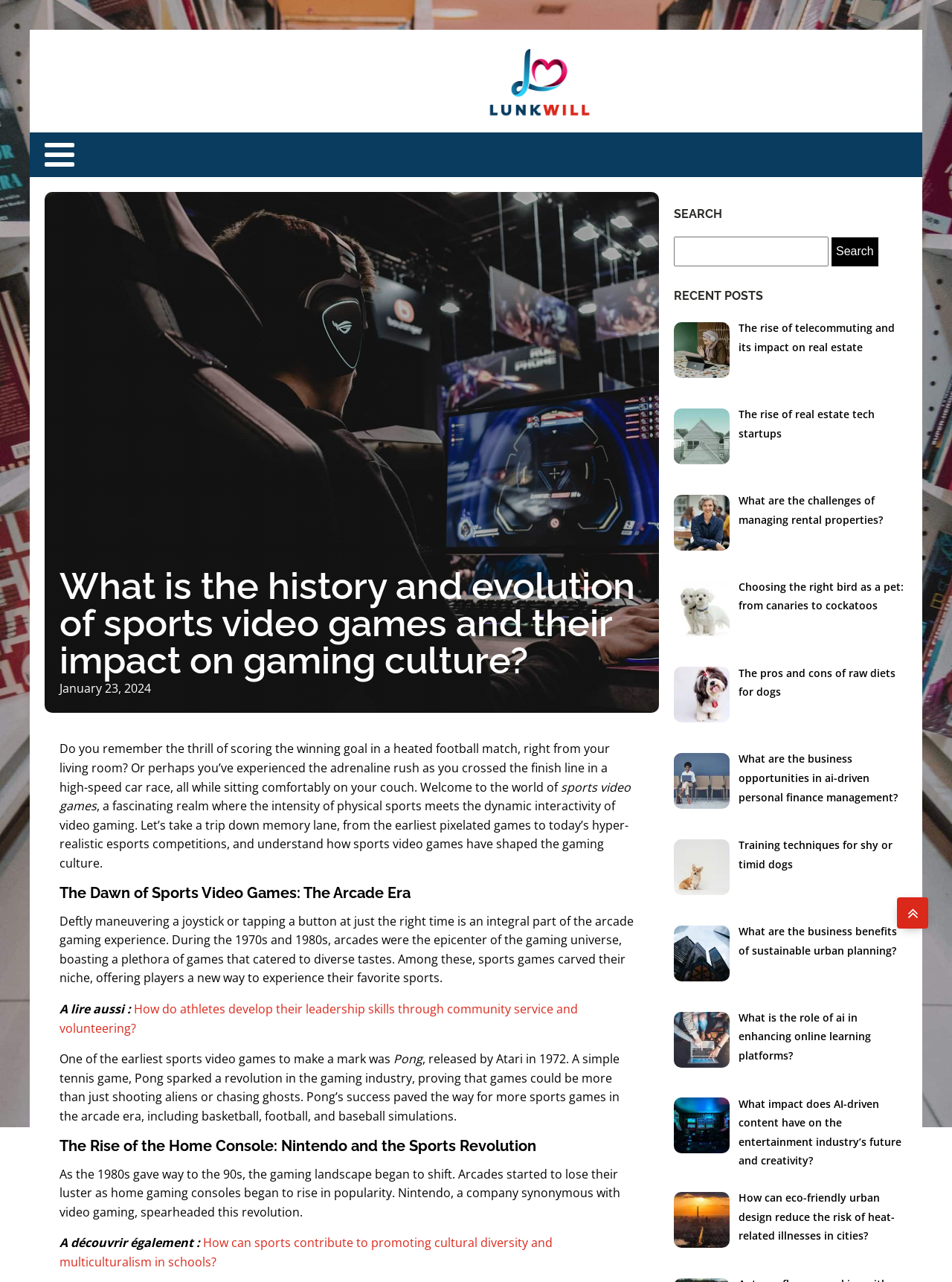Based on the provided description, "parent_node: Copyright 2024", find the bounding box of the corresponding UI element in the screenshot.

[0.942, 0.7, 0.975, 0.724]